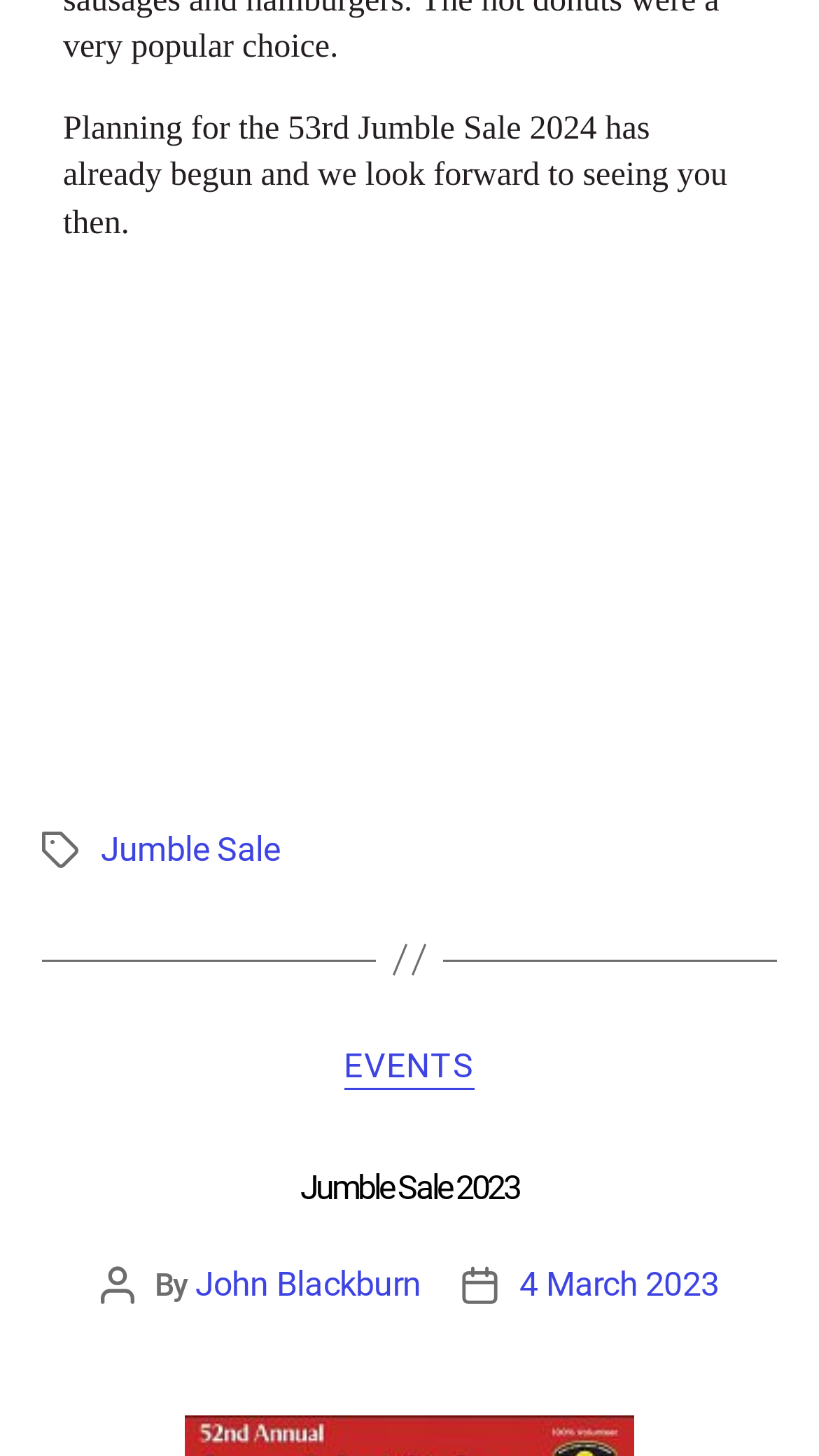Give a one-word or short phrase answer to this question: 
What is the category of the event?

EVENTS